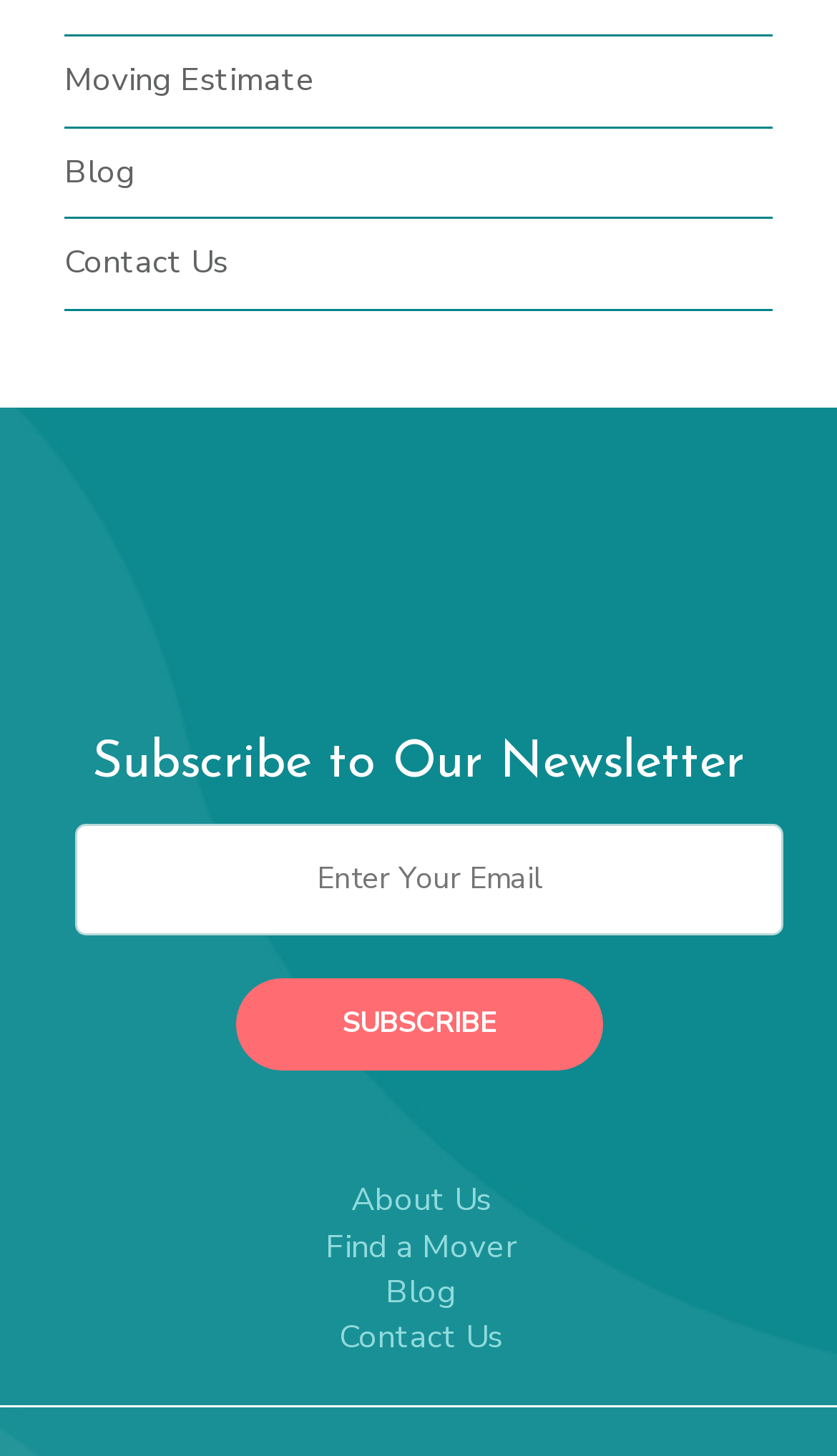Given the element description "Find a Mover", identify the bounding box of the corresponding UI element.

[0.388, 0.841, 0.617, 0.87]